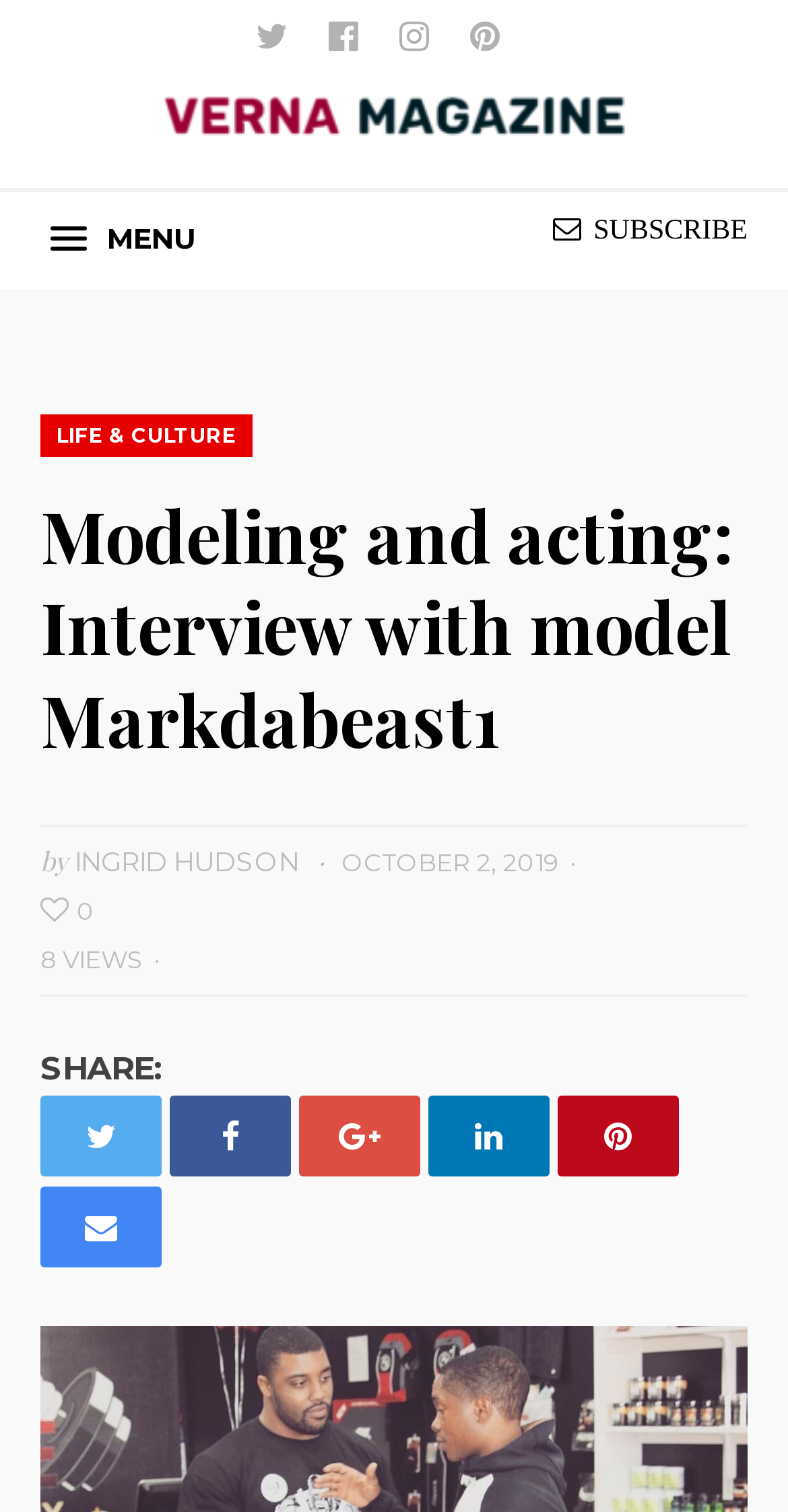Who is the author of the article?
Refer to the screenshot and deliver a thorough answer to the question presented.

I found the answer by looking at the section below the title, where it says 'by INGRID HUDSON'.